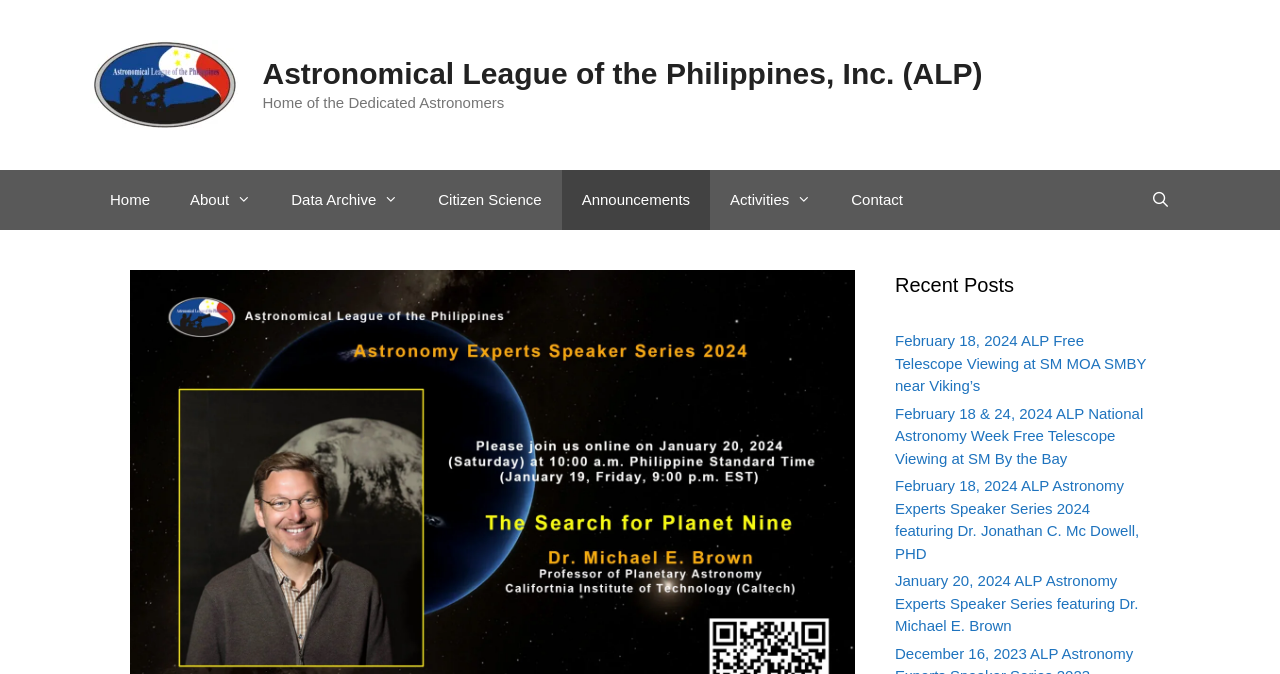Provide the bounding box coordinates of the area you need to click to execute the following instruction: "Click the Astronomical League of the Philippines, Inc. (ALP) logo".

[0.07, 0.059, 0.188, 0.193]